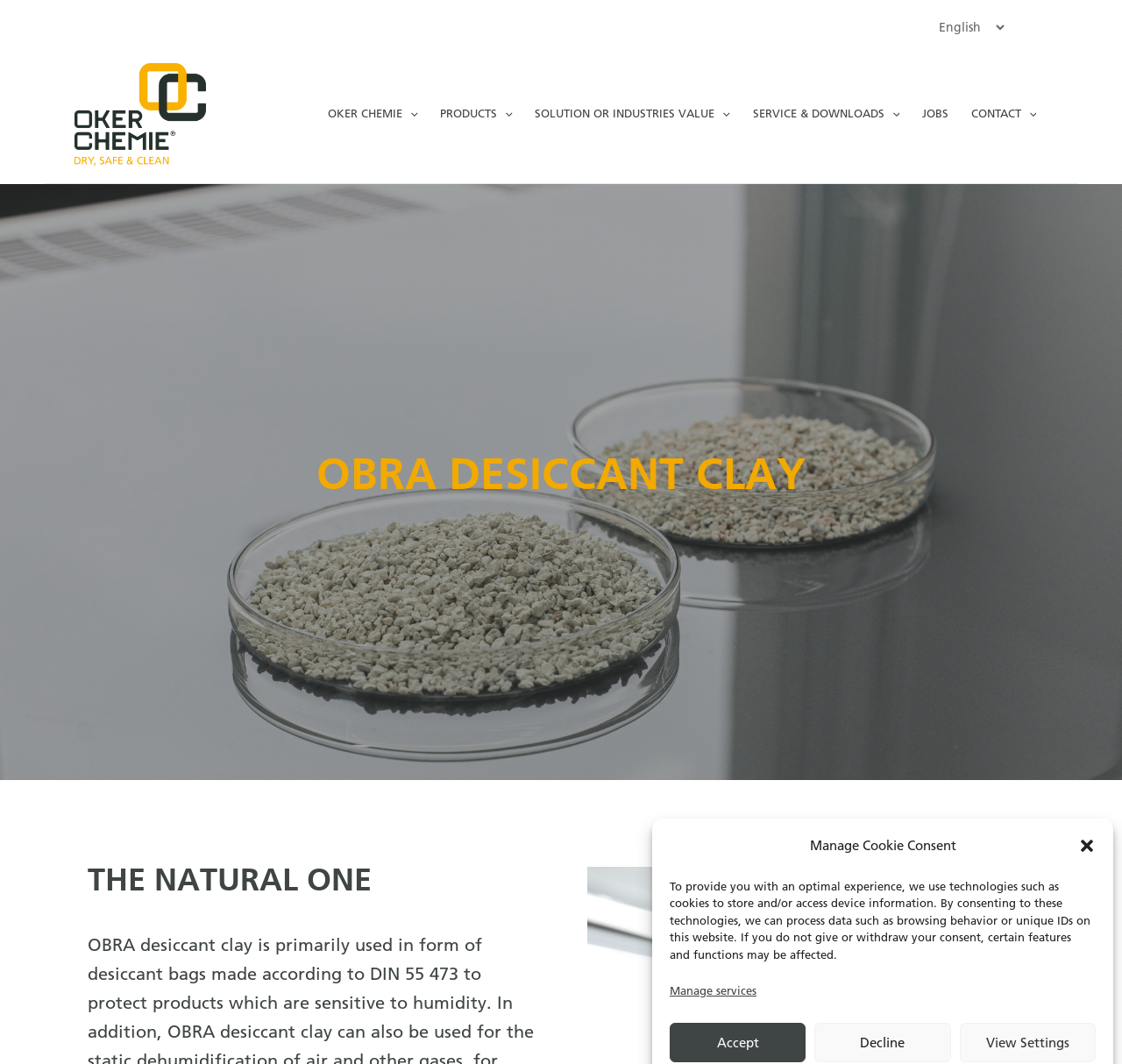Based on the image, provide a detailed and complete answer to the question: 
How many main navigation items are there?

I counted the main navigation items by looking at the navigation section of the webpage. There are 6 main items: OKER CHEMIE, PRODUCTS, SOLUTION OR INDUSTRIES VALUE, SERVICE & DOWNLOADS, JOBS, and CONTACT.